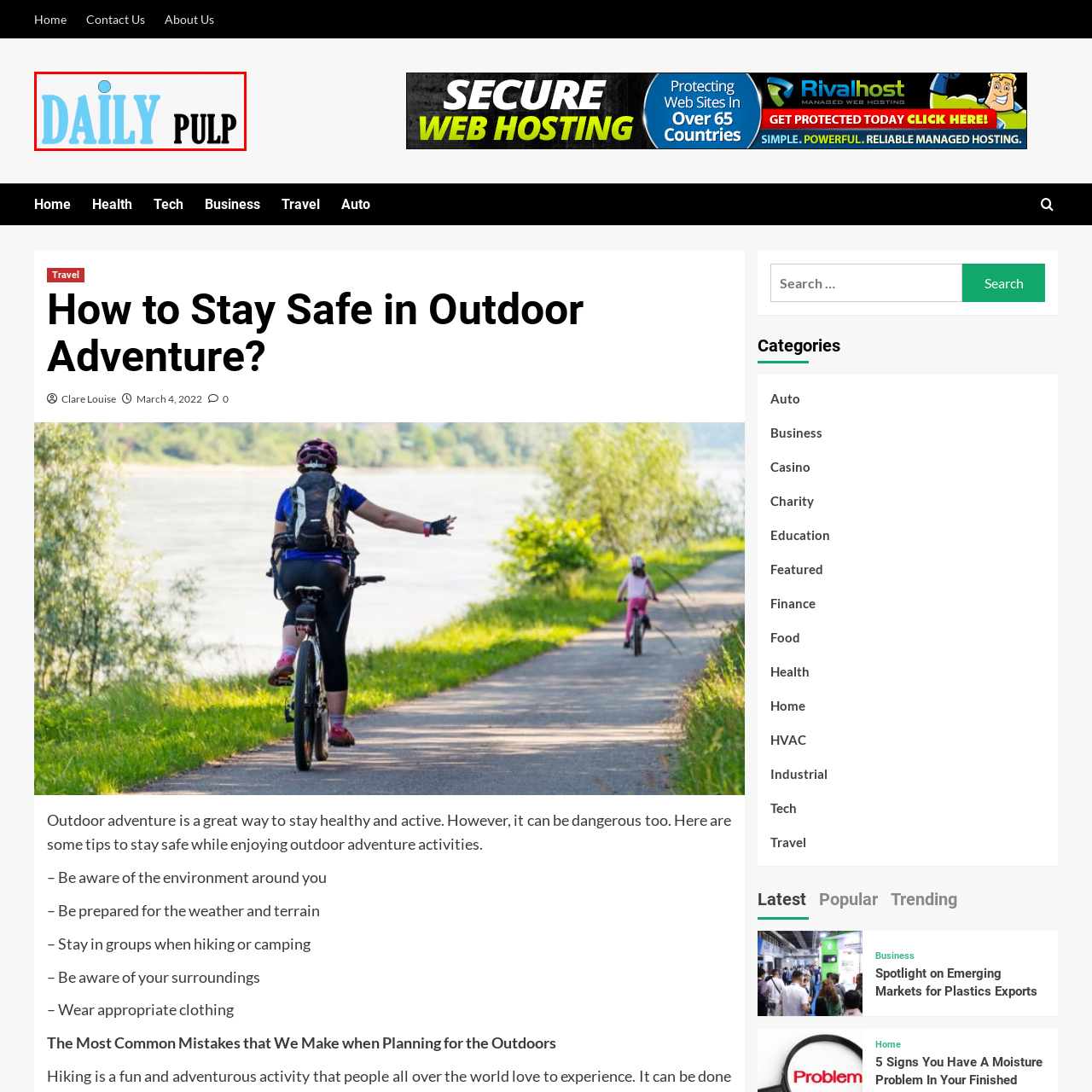What is the title of the article on the webpage?
Review the image highlighted by the red bounding box and respond with a brief answer in one word or phrase.

How to Stay Safe in Outdoor Adventure?